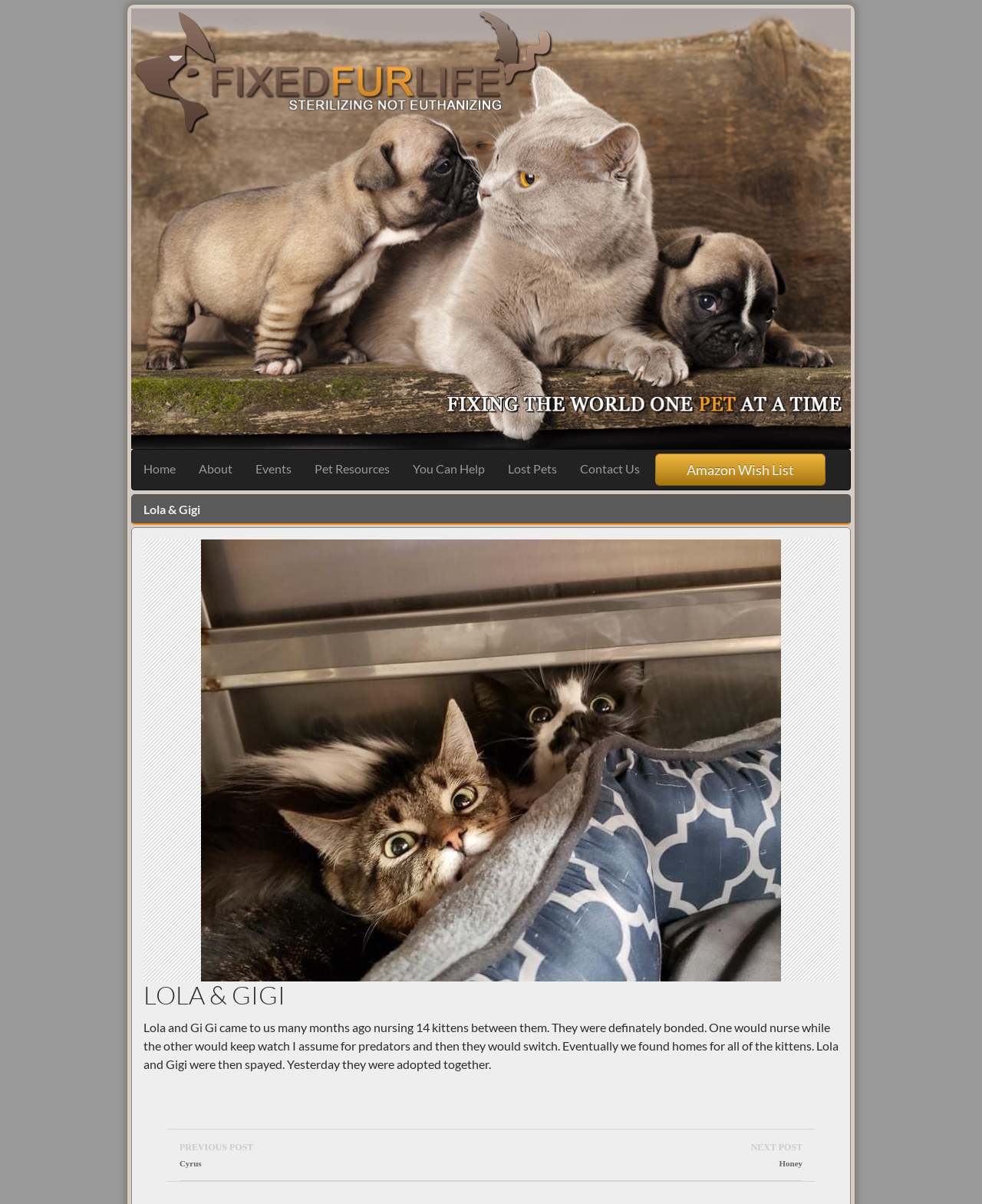What is the previous post about?
We need a detailed and exhaustive answer to the question. Please elaborate.

The webpage has a link to the previous post, which is about Cyrus, indicating that the previous post is related to a pet named Cyrus.